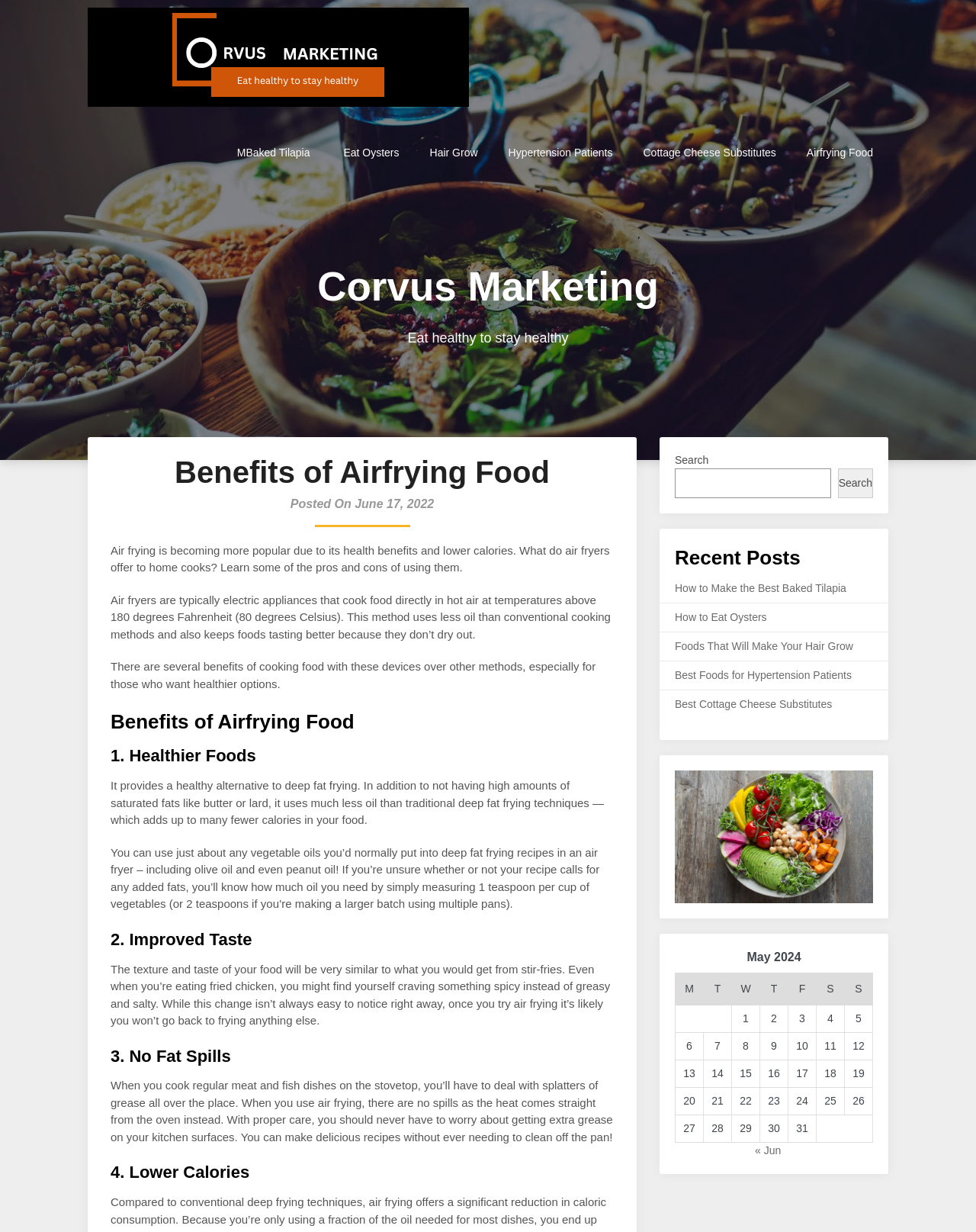Highlight the bounding box coordinates of the element you need to click to perform the following instruction: "Read the 'Benefits of Airfrying Food' article."

[0.113, 0.367, 0.629, 0.434]